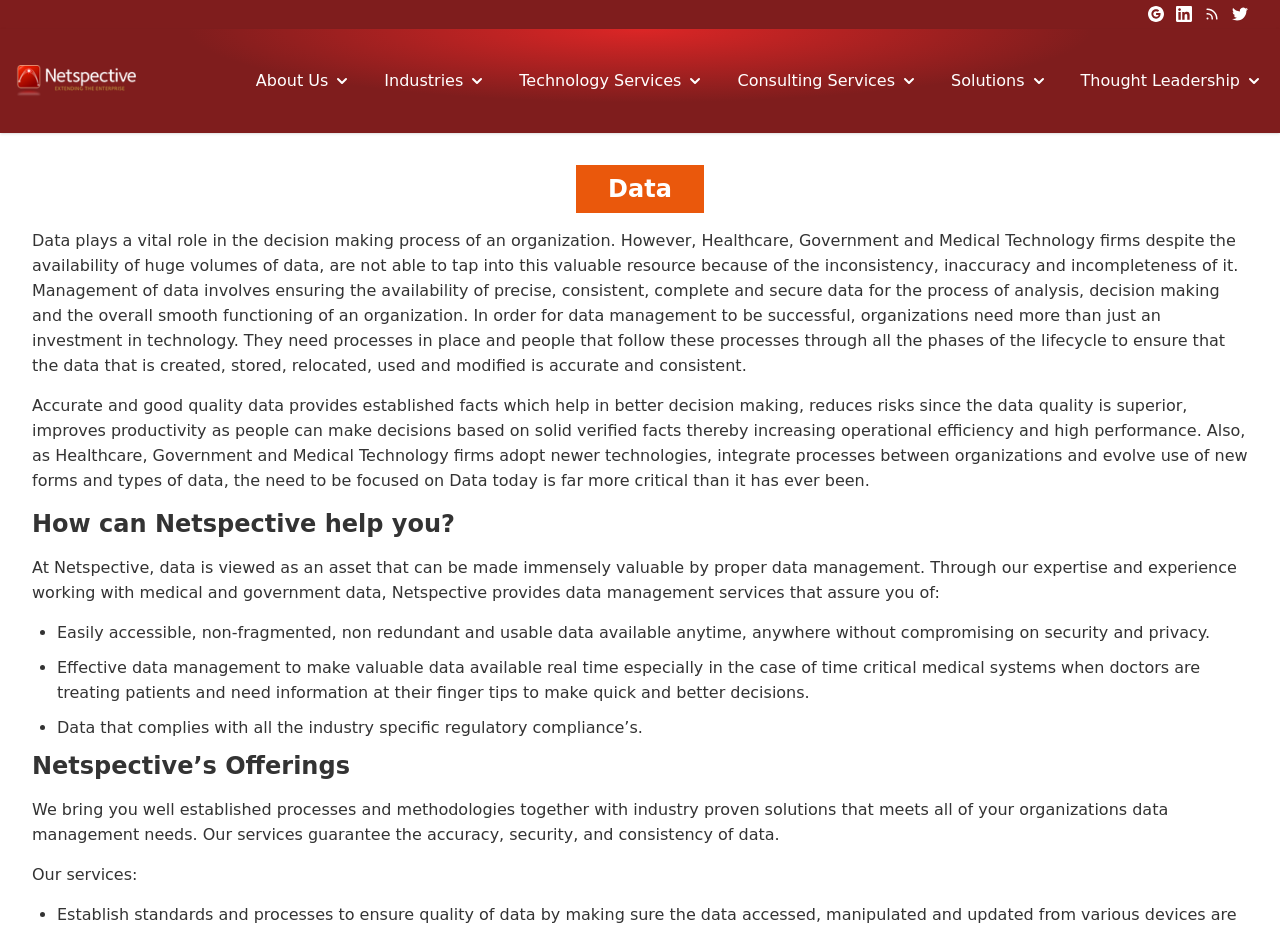Pinpoint the bounding box coordinates of the area that must be clicked to complete this instruction: "Click the Flowbite Logo link".

[0.012, 0.07, 0.116, 0.104]